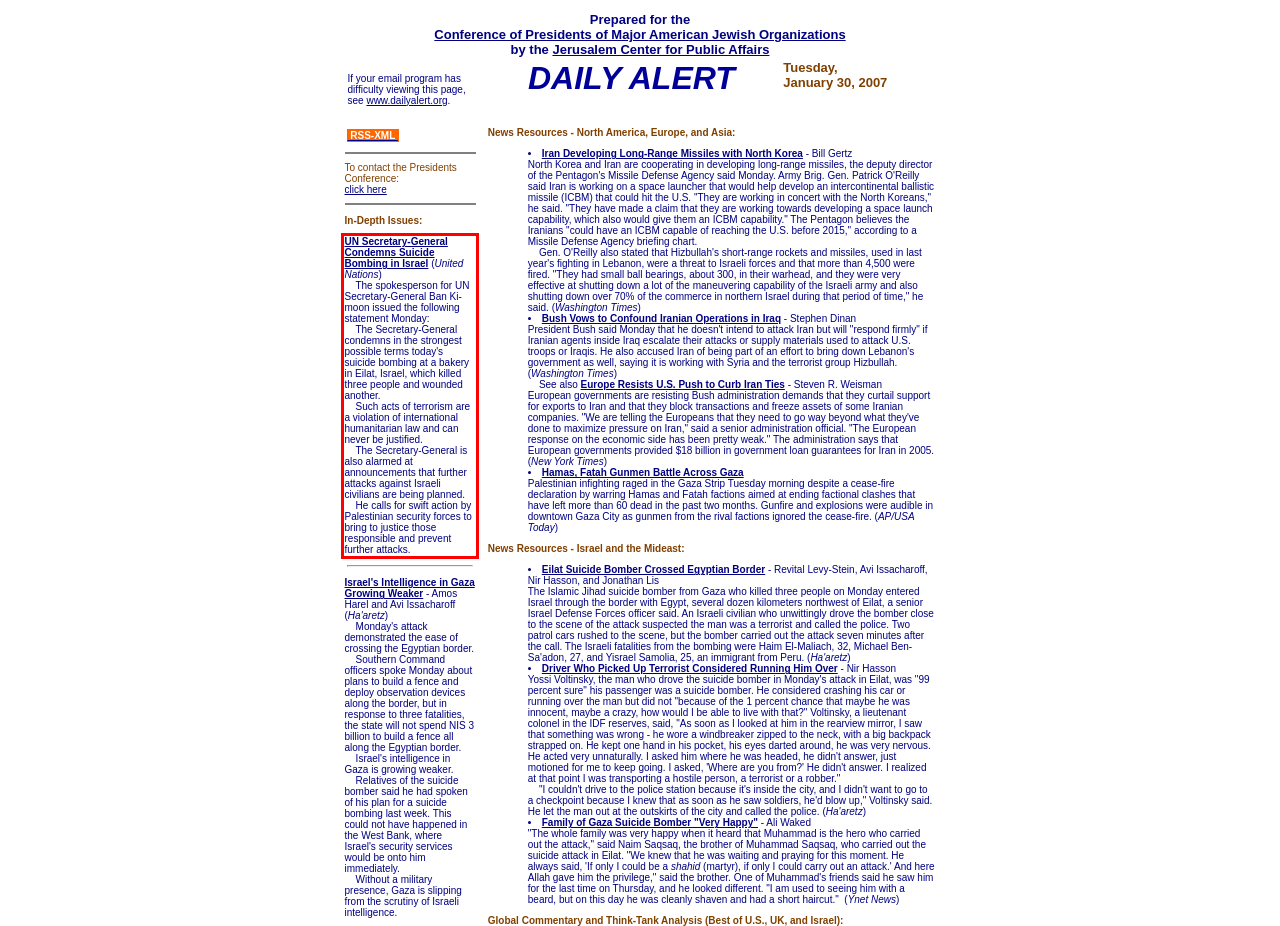Given a webpage screenshot with a red bounding box, perform OCR to read and deliver the text enclosed by the red bounding box.

UN Secretary-General Condemns Suicide Bombing in Israel (United Nations) The spokesperson for UN Secretary-General Ban Ki-moon issued the following statement Monday: The Secretary-General condemns in the strongest possible terms today's suicide bombing at a bakery in Eilat, Israel, which killed three people and wounded another. Such acts of terrorism are a violation of international humanitarian law and can never be justified. The Secretary-General is also alarmed at announcements that further attacks against Israeli civilians are being planned. He calls for swift action by Palestinian security forces to bring to justice those responsible and prevent further attacks.